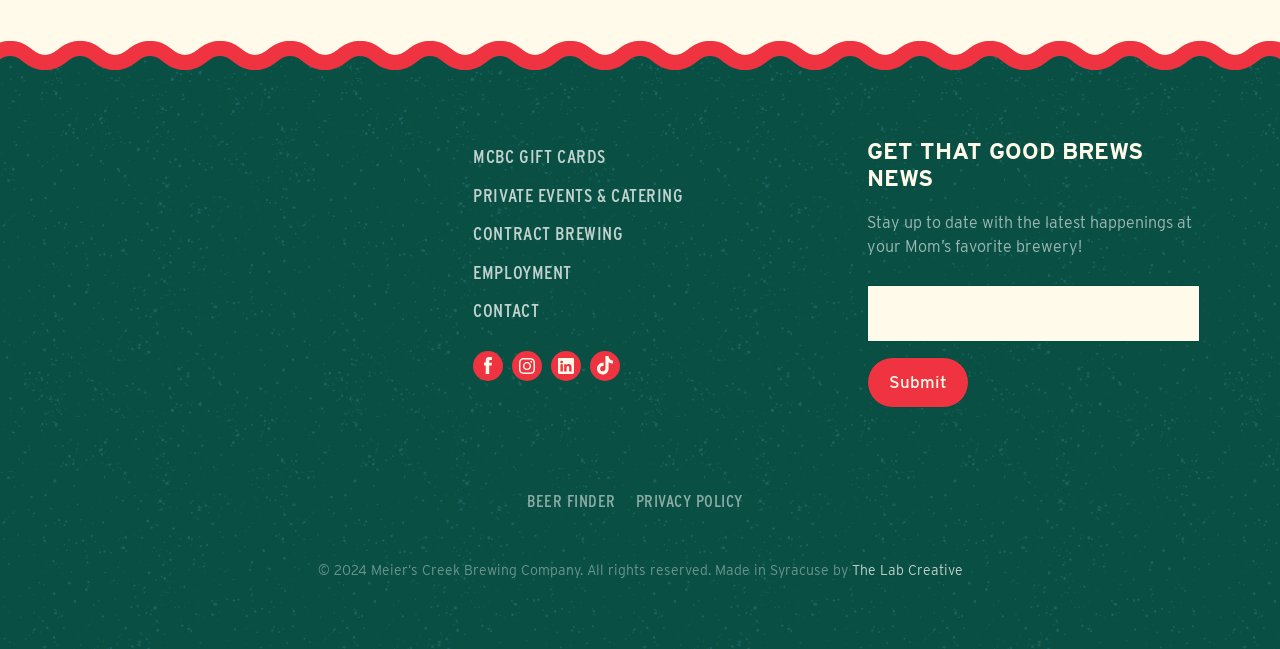Please answer the following question as detailed as possible based on the image: 
What is the purpose of the textbox?

The textbox is labeled as 'EMAIL (REQUIRED)' and is located below the 'Stay up to date with the latest happenings at your Mom’s favorite brewery!' text, suggesting that it is used to input an email address to receive updates or newsletters.